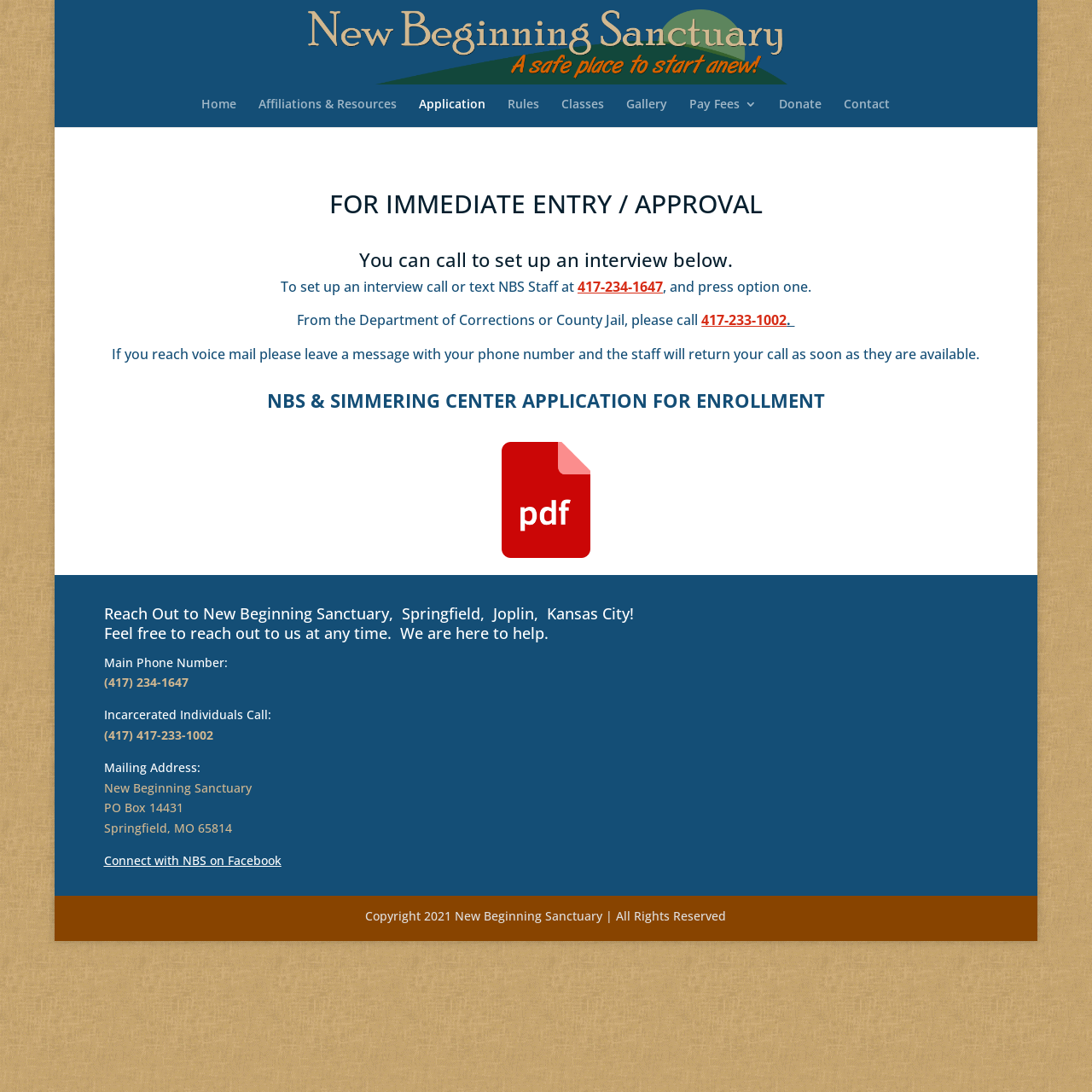What is the mailing address of New Beginning Sanctuary?
Could you answer the question in a detailed manner, providing as much information as possible?

I found the mailing address by looking at the section 'Reach Out to New Beginning Sanctuary' where it lists the mailing address as 'PO Box 14431, Springfield, MO 65814'.